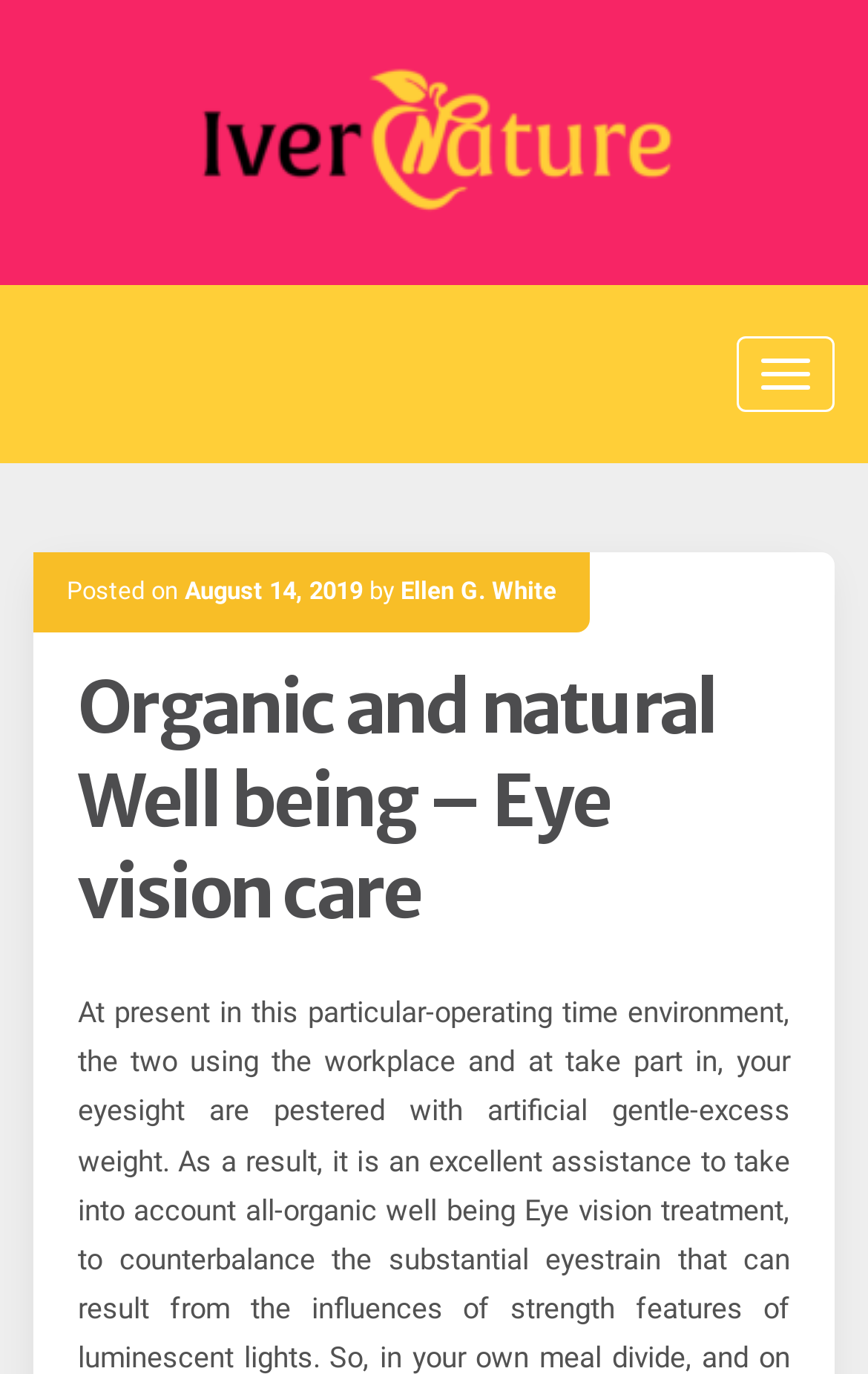Generate a thorough description of the webpage.

The webpage is about organic and natural well-being, specifically focusing on eye vision care. At the top-left corner, there is a logo image and a link with the text "Iver Nature". Below the logo, there is a button located at the top-right corner. 

The main content of the webpage is a blog post or article. The title of the post is "Organic and natural Well being – Eye vision care", which is a heading located in the middle of the page. The post is attributed to an author, "Ellen G. White", with a link to their profile or other related content. The post was published on "August 14, 2019", as indicated by a link and a time element. The text "Posted on" and "by" are static labels that accompany the publication date and author's name, respectively.